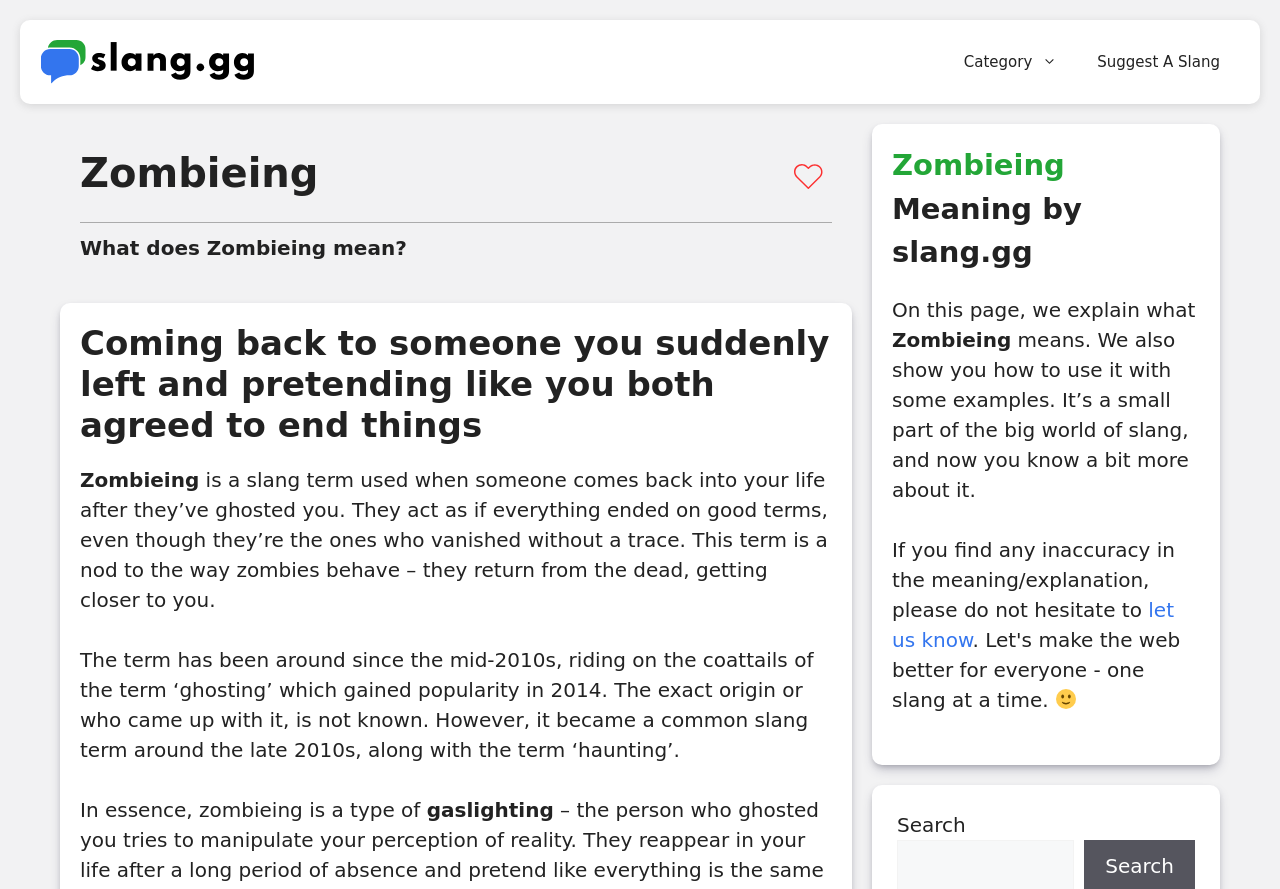Answer this question using a single word or a brief phrase:
What is the term Zombieing referring to?

Ghosting